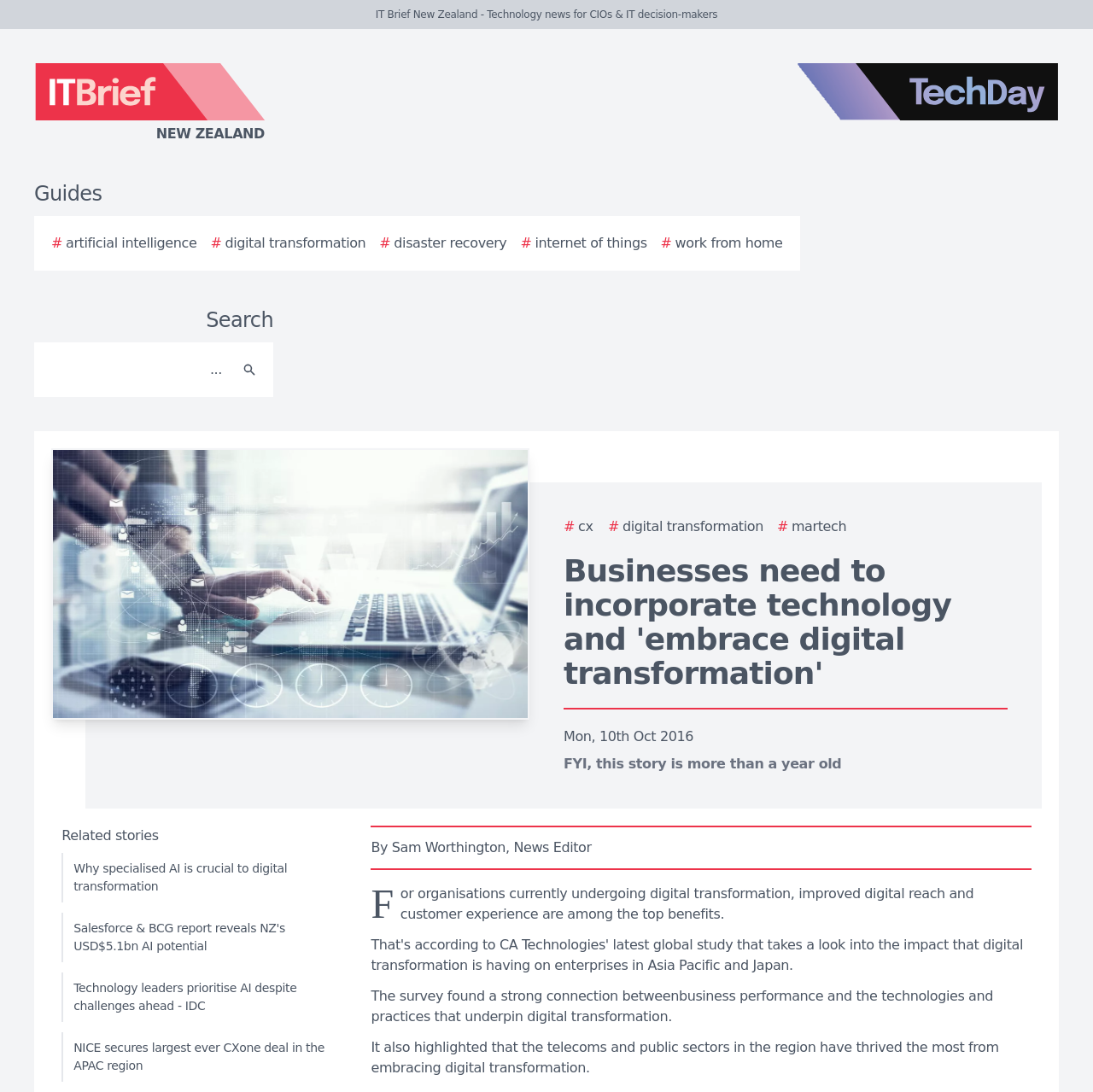Please determine the bounding box of the UI element that matches this description: By Sam Worthington, News Editor. The coordinates should be given as (top-left x, top-left y, bottom-right x, bottom-right y), with all values between 0 and 1.

[0.339, 0.767, 0.944, 0.786]